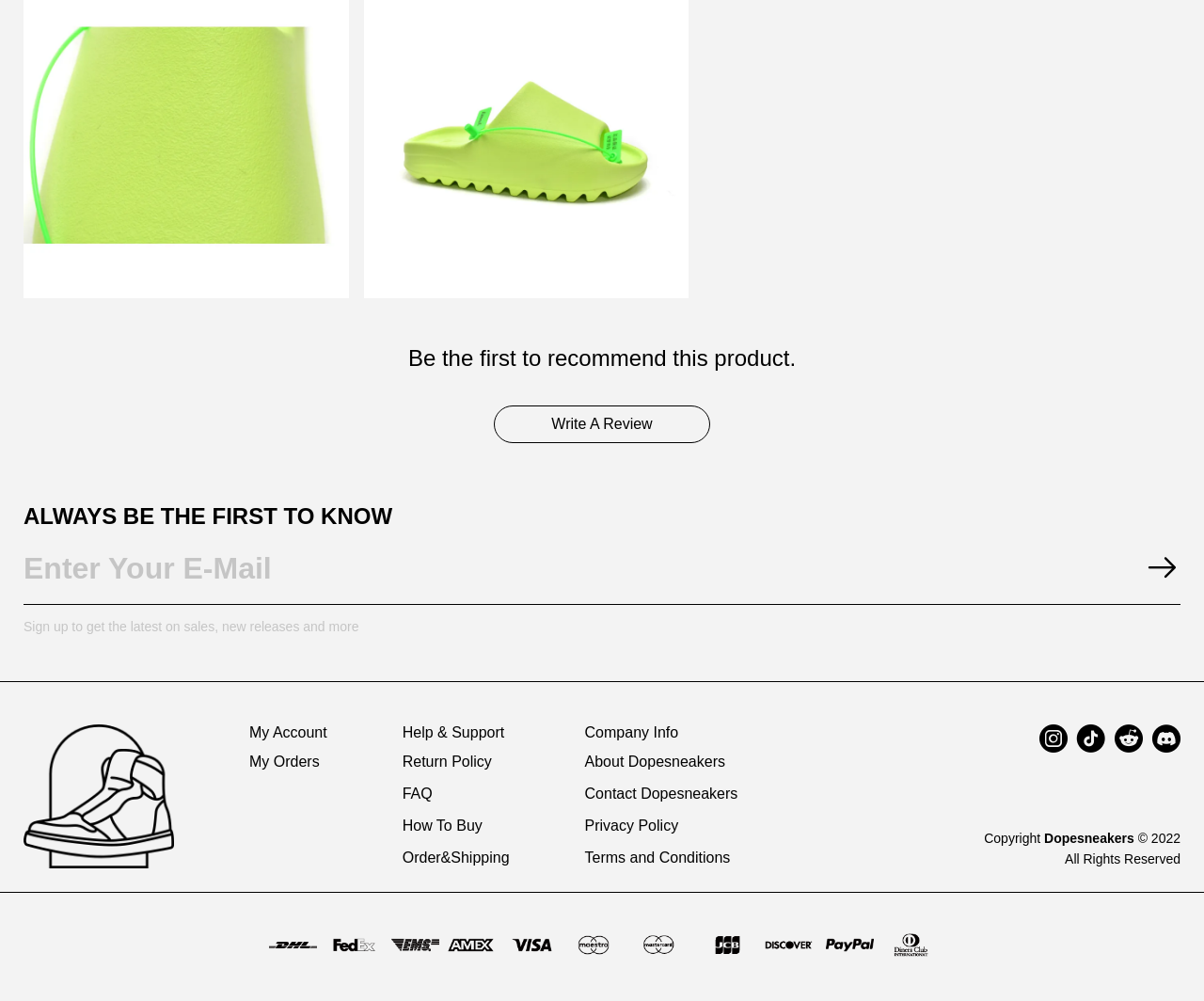Calculate the bounding box coordinates for the UI element based on the following description: "Contact Dopesneakers". Ensure the coordinates are four float numbers between 0 and 1, i.e., [left, top, right, bottom].

[0.486, 0.781, 0.613, 0.804]